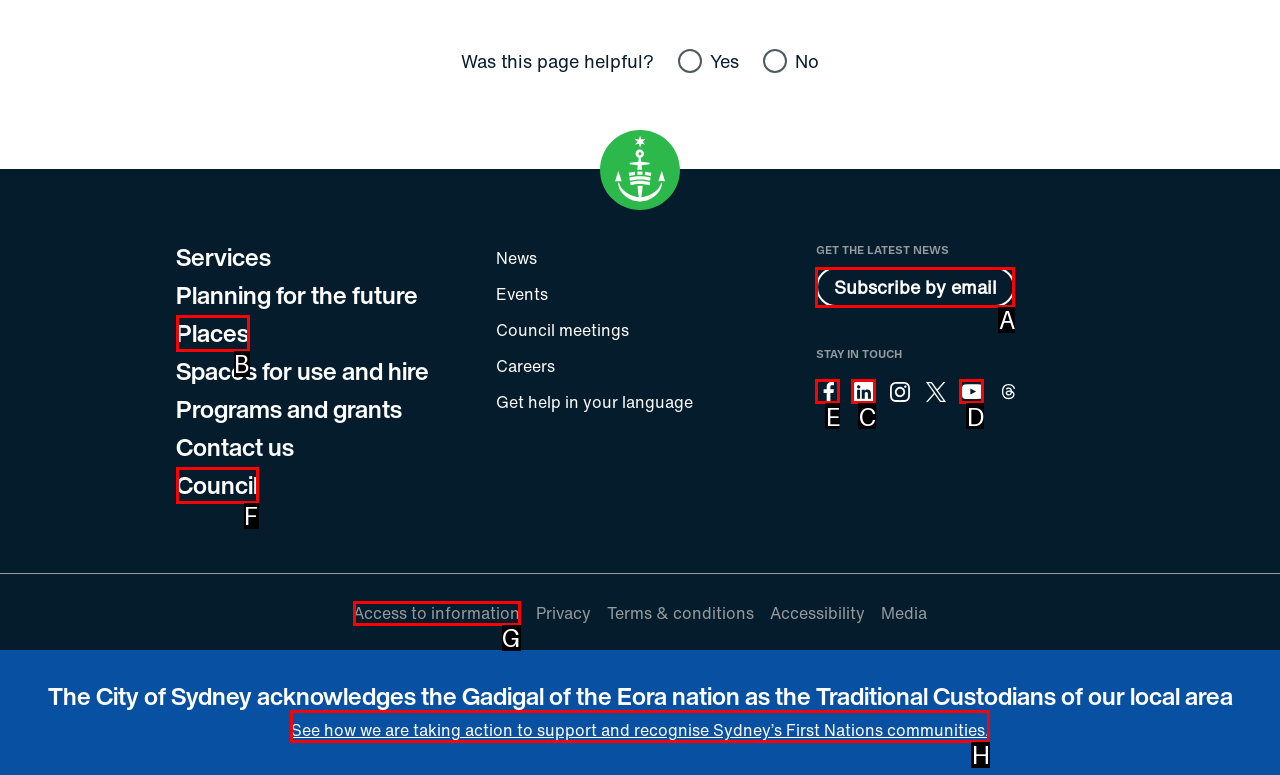Point out the HTML element I should click to achieve the following task: Download Beelinguapp Premium MOD APK v2.959 Provide the letter of the selected option from the choices.

None